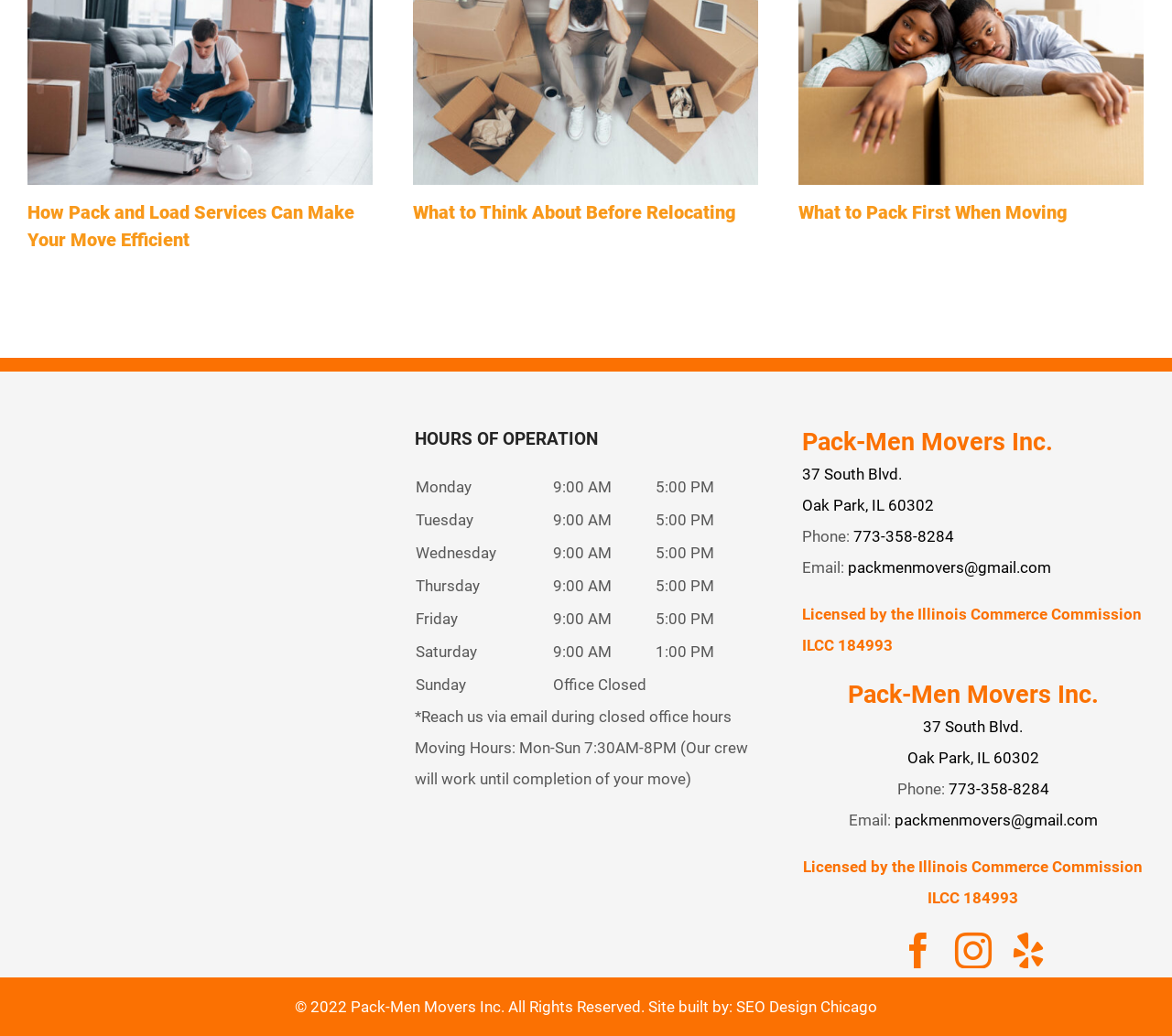What is the license number of the moving company?
Look at the screenshot and give a one-word or phrase answer.

ILCC 184993